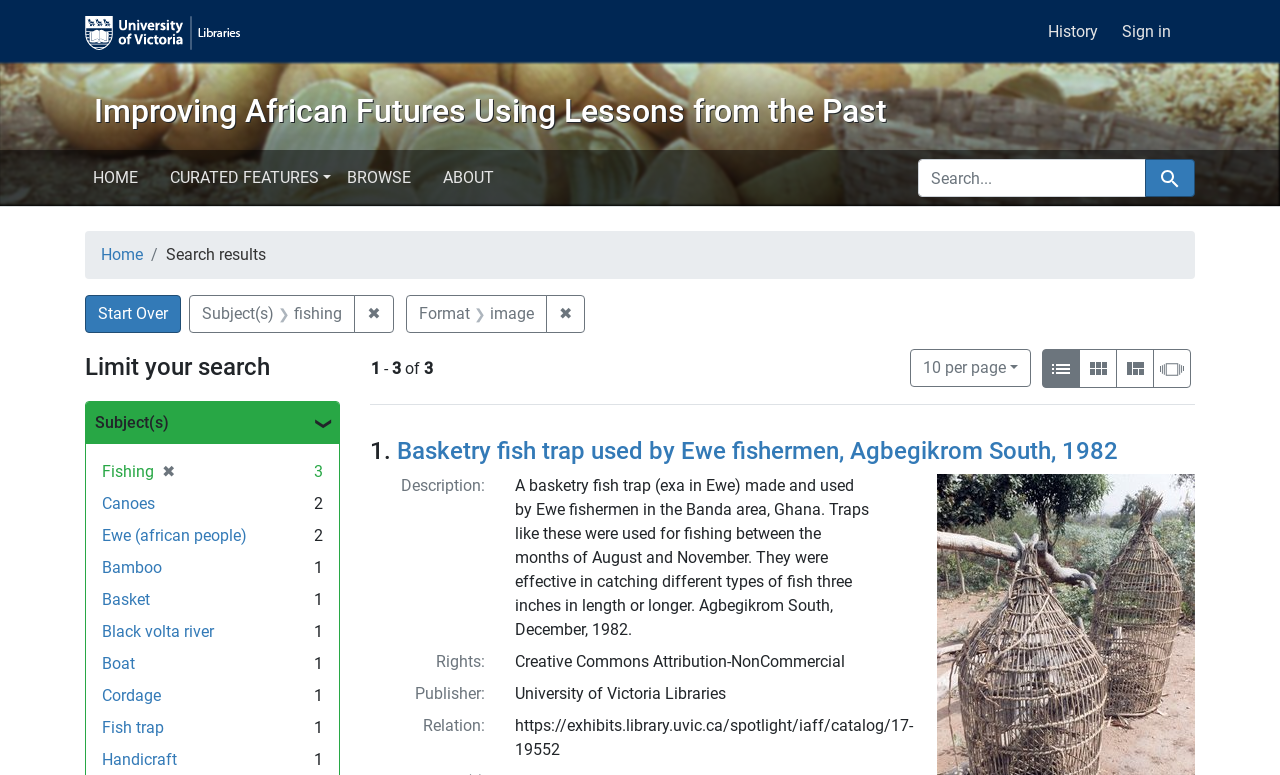Given the content of the image, can you provide a detailed answer to the question?
What are the available view options for search results?

The view options for search results are available as links in the results navigation section, and they include List, Gallery, Masonry, and Slideshow.